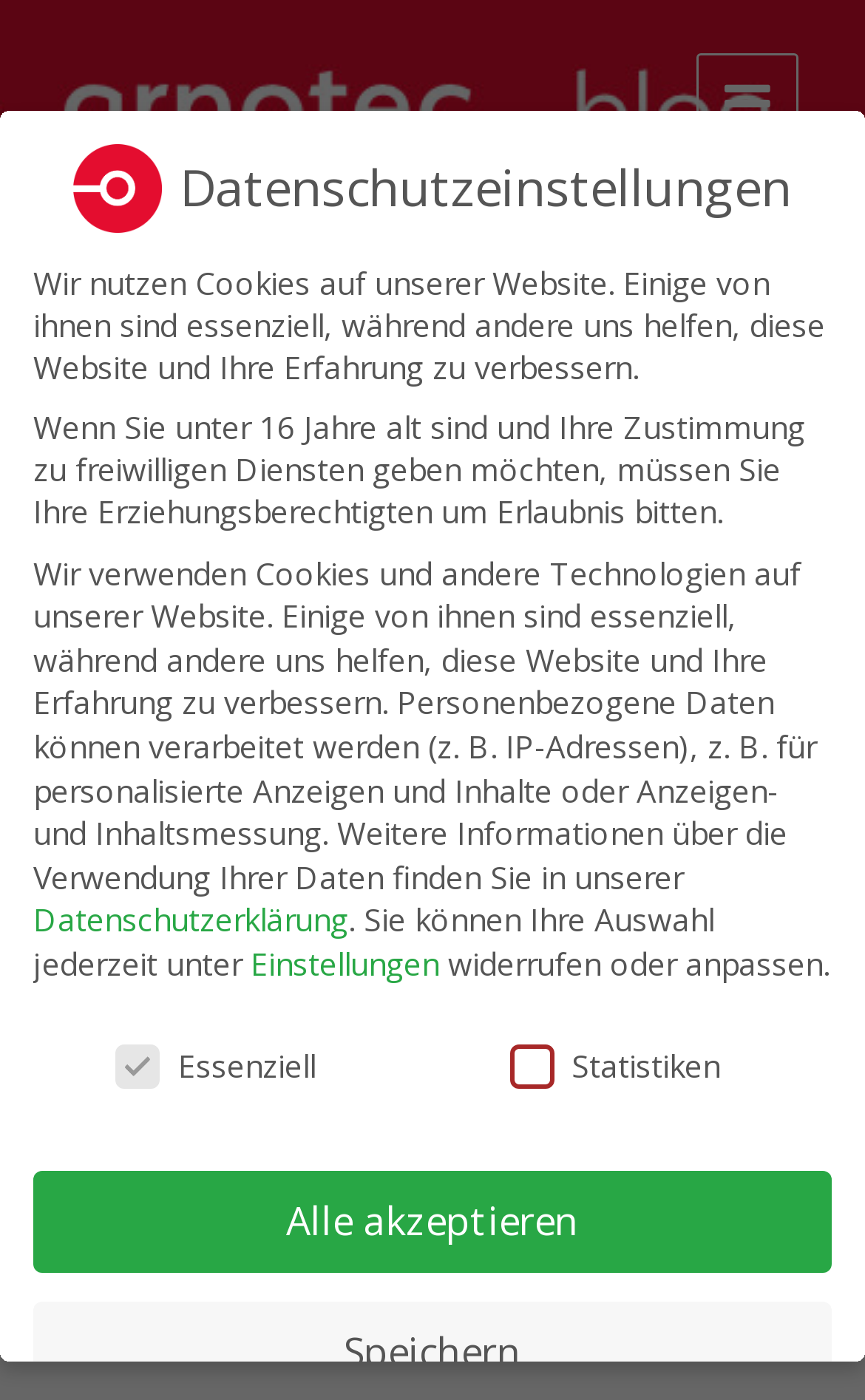Can you look at the image and give a comprehensive answer to the question:
How many tags are associated with the current page?

The number of tags associated with the current page can be determined by looking at the tags section, where it lists 'Cable Assembly', 'RG178 B/', 'RG196 A/U', and 'RG405 /U'. There are four tags in total.